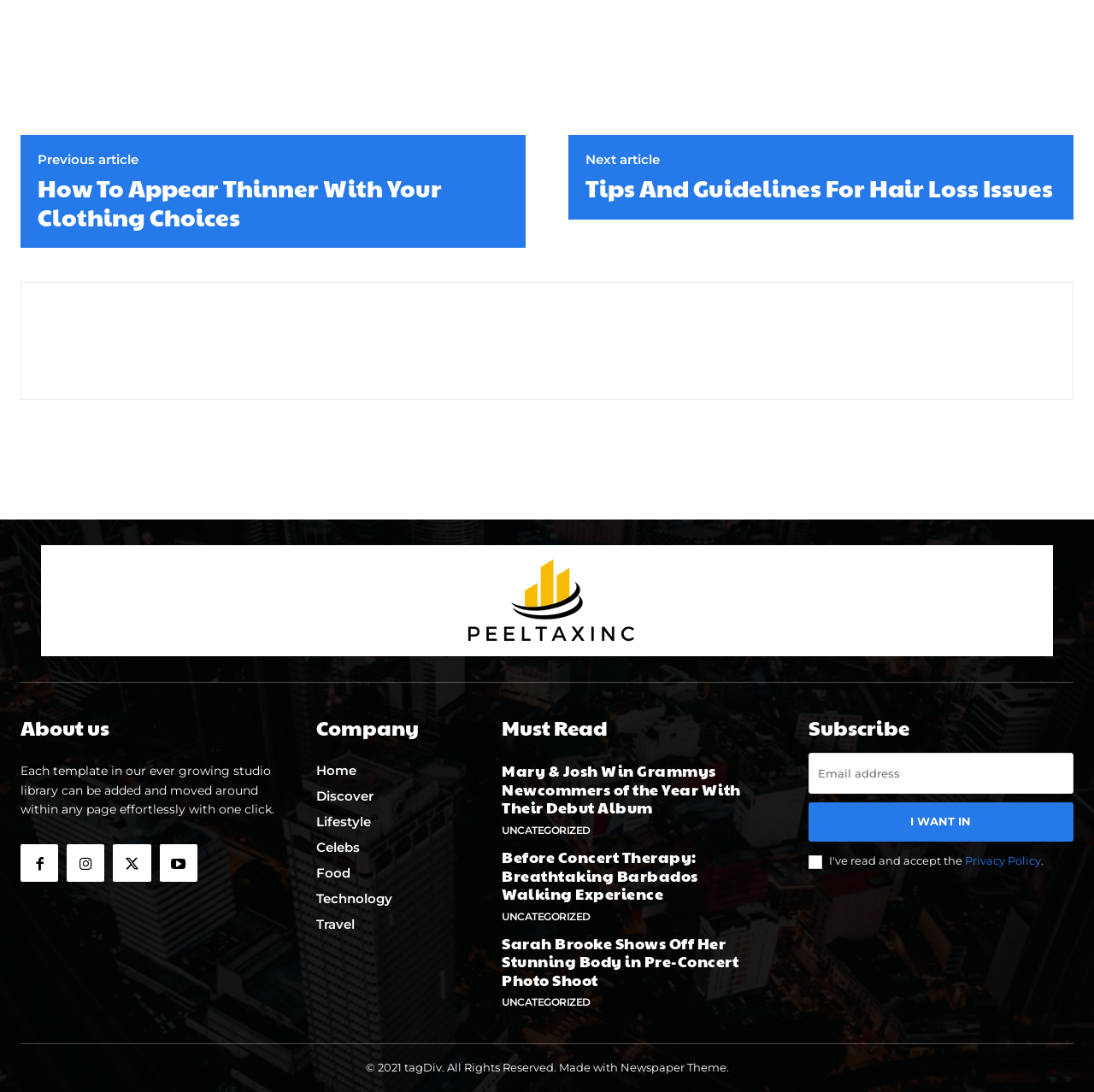Utilize the information from the image to answer the question in detail:
What is the purpose of the 'Subscribe' section?

The 'Subscribe' section has a textbox for email and a button 'I WANT IN', which implies that the purpose of this section is to allow users to subscribe to a newsletter or receive updates from the website.